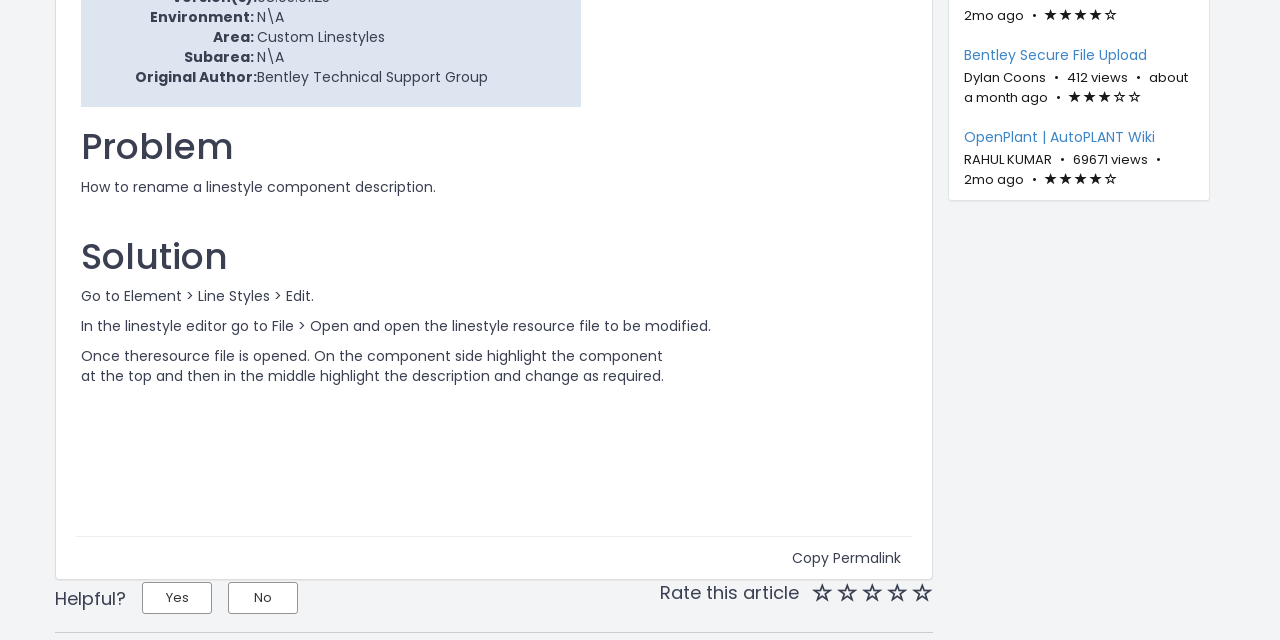Using the webpage screenshot, locate the HTML element that fits the following description and provide its bounding box: "Shopping and Fashion".

None